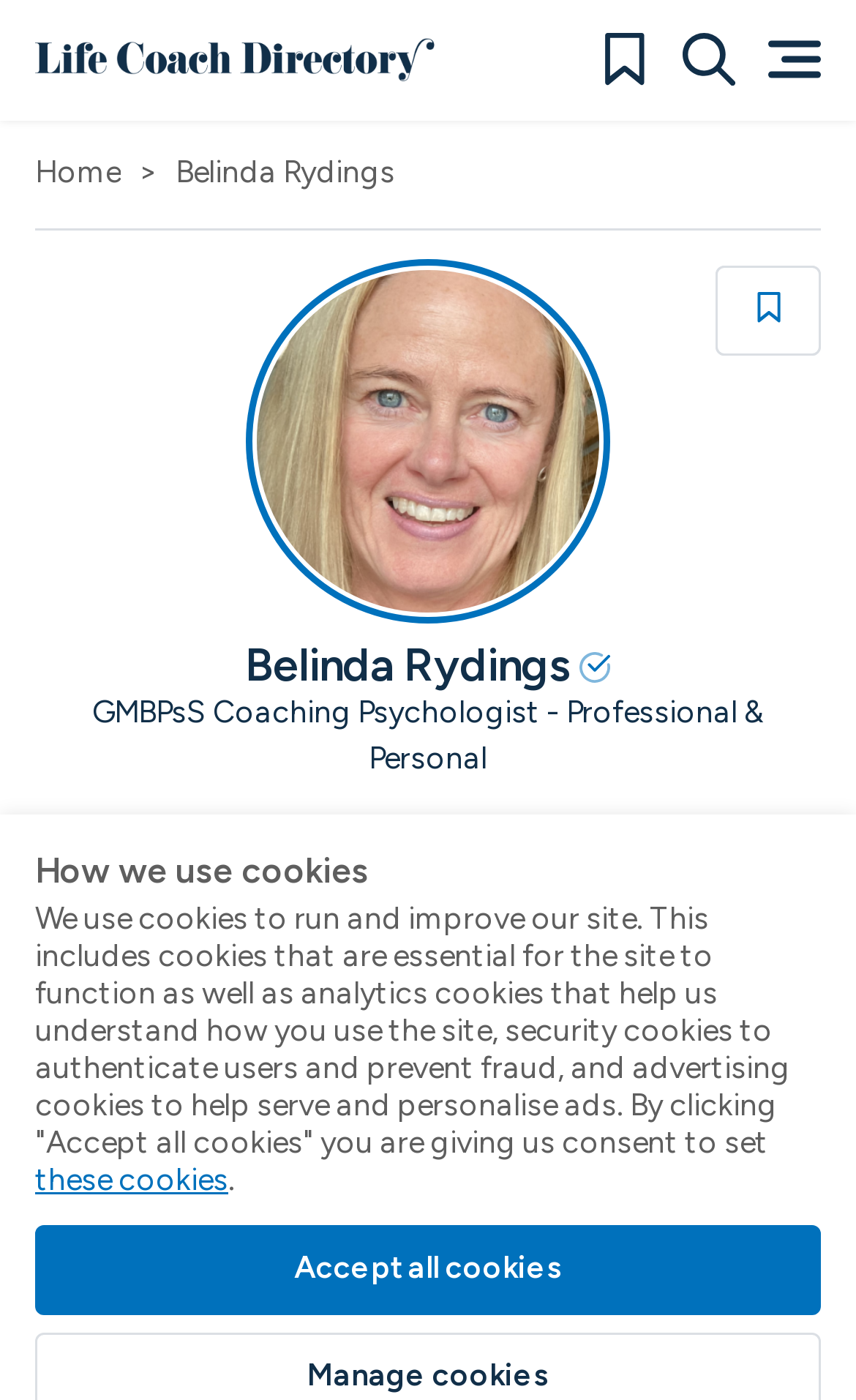Please determine the bounding box coordinates for the UI element described as: "June 2, 2023June 1, 2023".

None